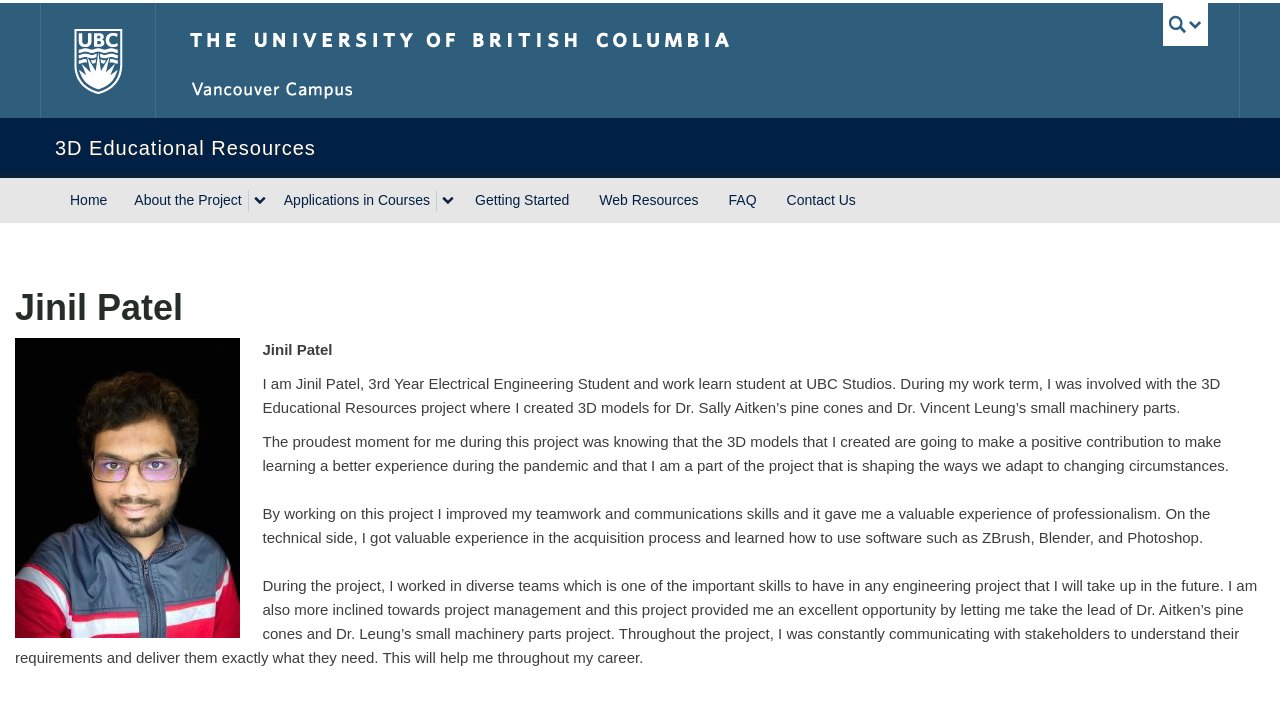Determine the coordinates of the bounding box that should be clicked to complete the instruction: "expand About the Project menu". The coordinates should be represented by four float numbers between 0 and 1: [left, top, right, bottom].

[0.194, 0.266, 0.212, 0.297]